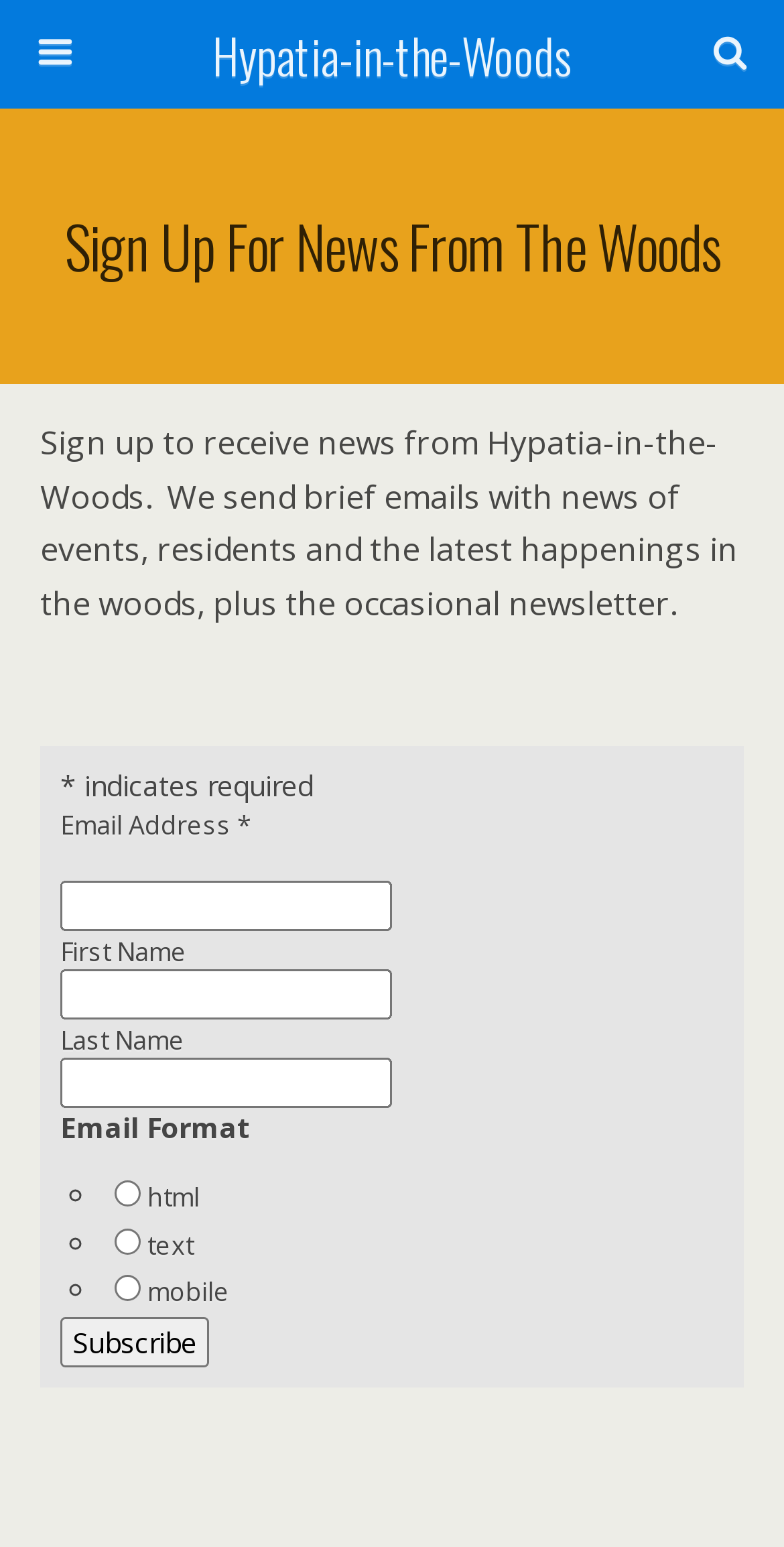What is the main title displayed on this webpage?

Sign Up For News From The Woods